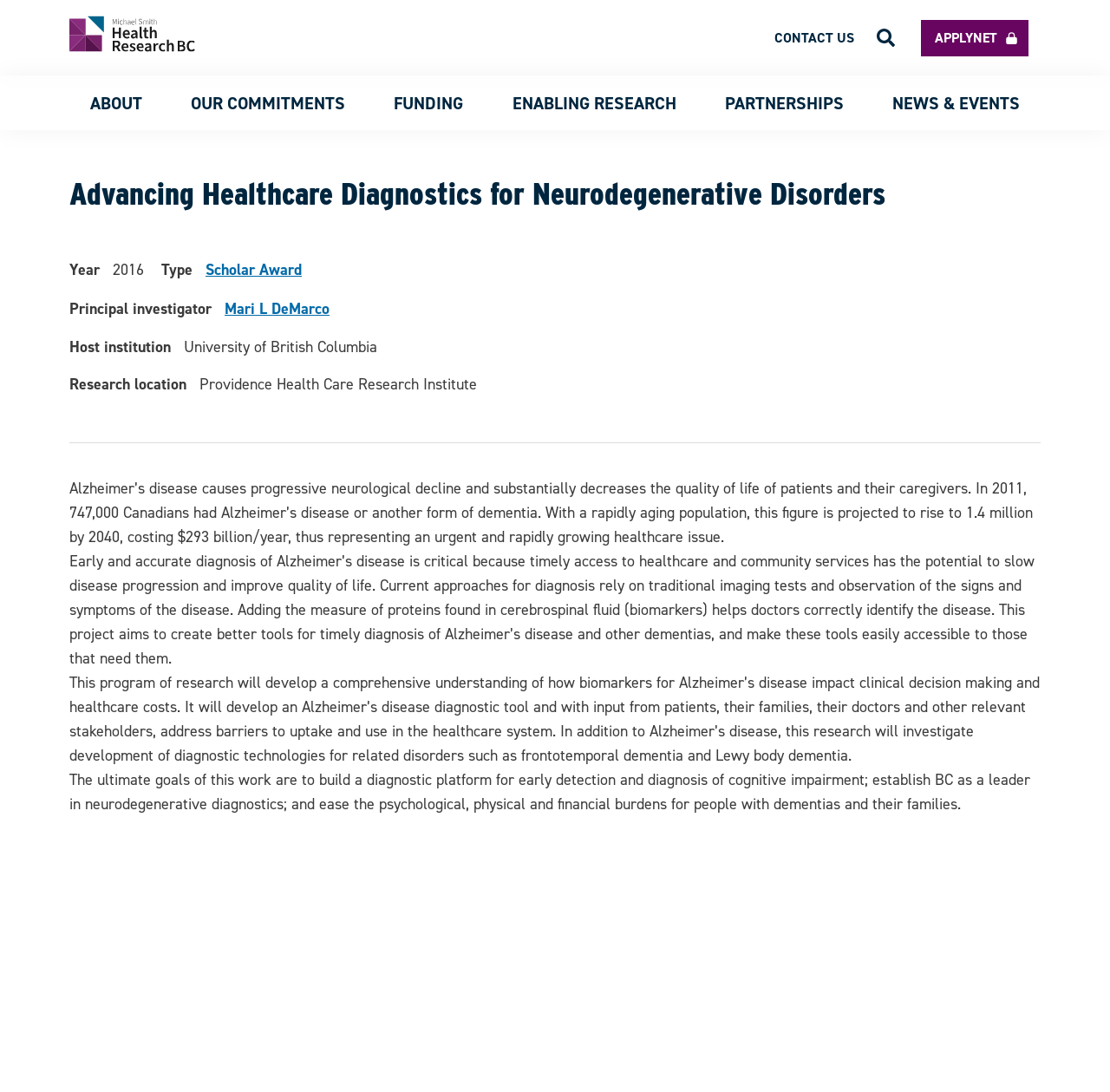Determine the heading of the webpage and extract its text content.

Advancing Healthcare Diagnostics for Neurodegenerative Disorders